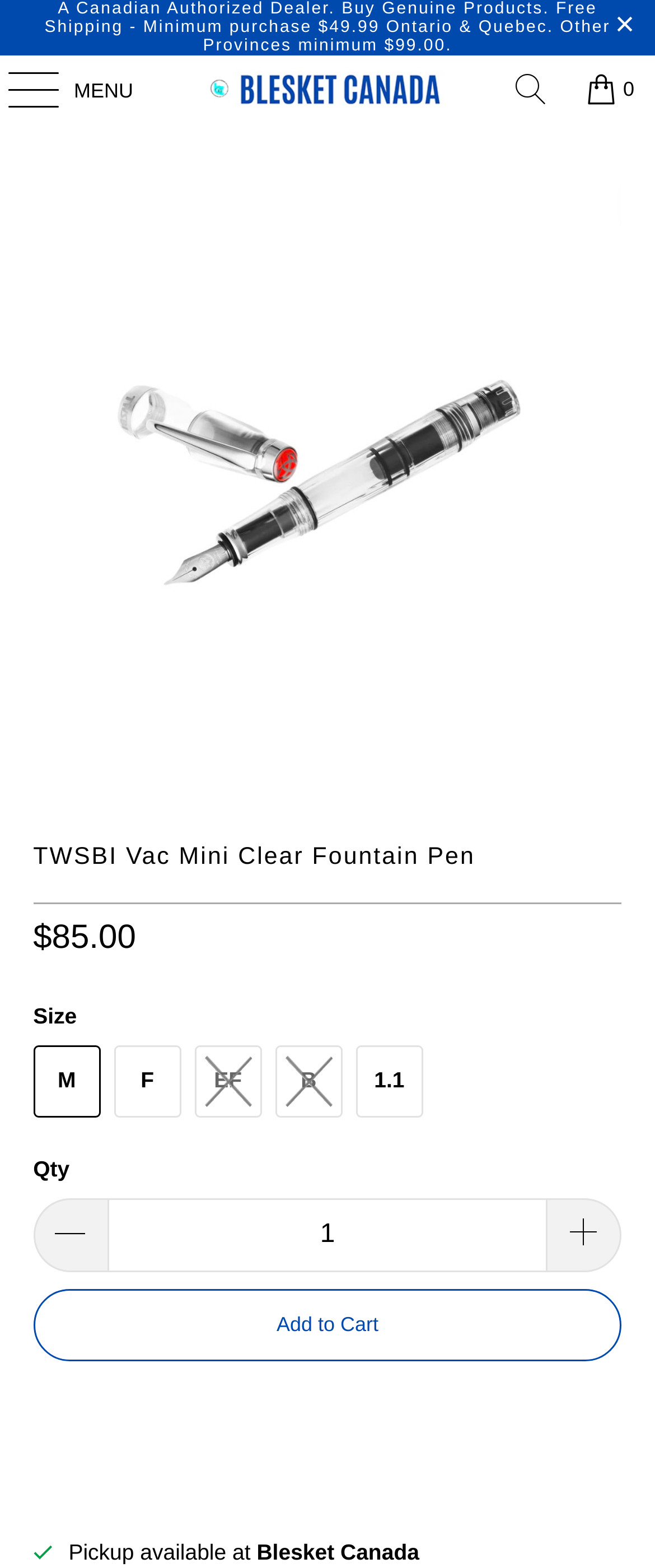Locate the bounding box coordinates of the segment that needs to be clicked to meet this instruction: "Click the Blesket Canada link".

[0.25, 0.035, 0.75, 0.078]